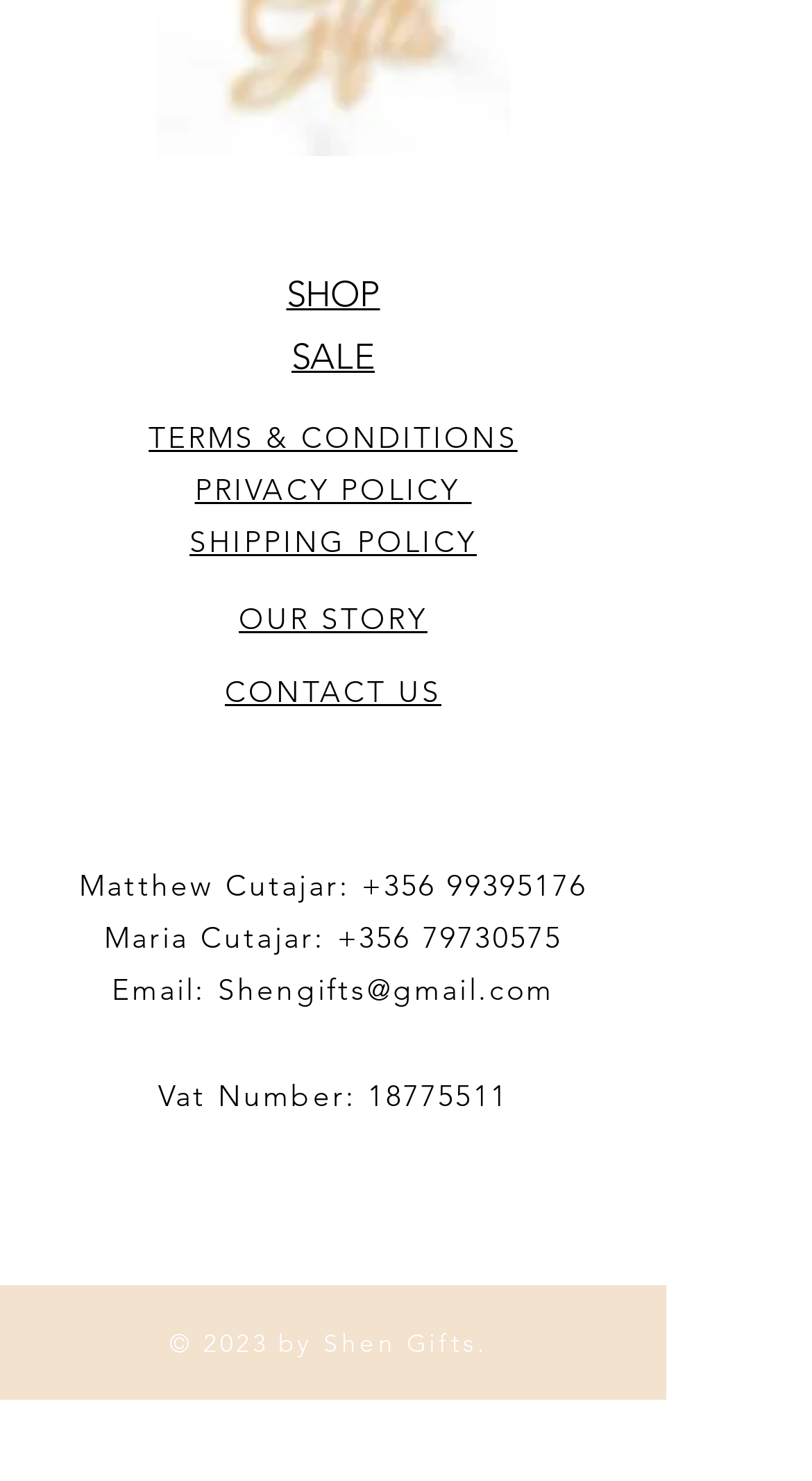Based on the image, provide a detailed and complete answer to the question: 
What is the phone number of Matthew Cutajar?

I found the phone number of Matthew Cutajar in the contact information section, which lists his name followed by his phone number, '+356 99395176'.